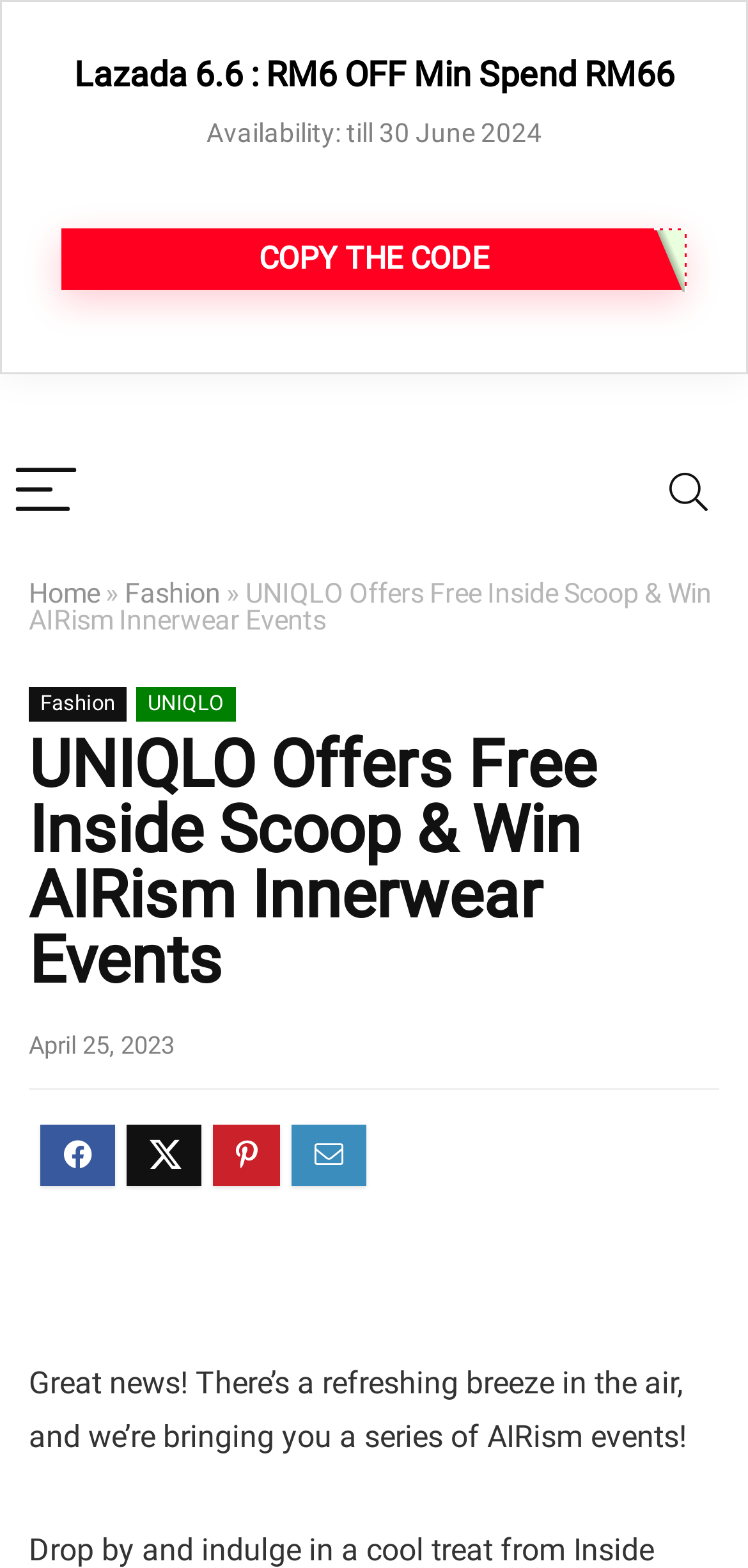What is the discount for Lazada 6.6?
Use the image to give a comprehensive and detailed response to the question.

The discount for Lazada 6.6 is mentioned in the StaticText element with the text 'Lazada 6.6 : RM6 OFF Min Spend RM66', which indicates that the discount is RM6 OFF for a minimum spend of RM66.